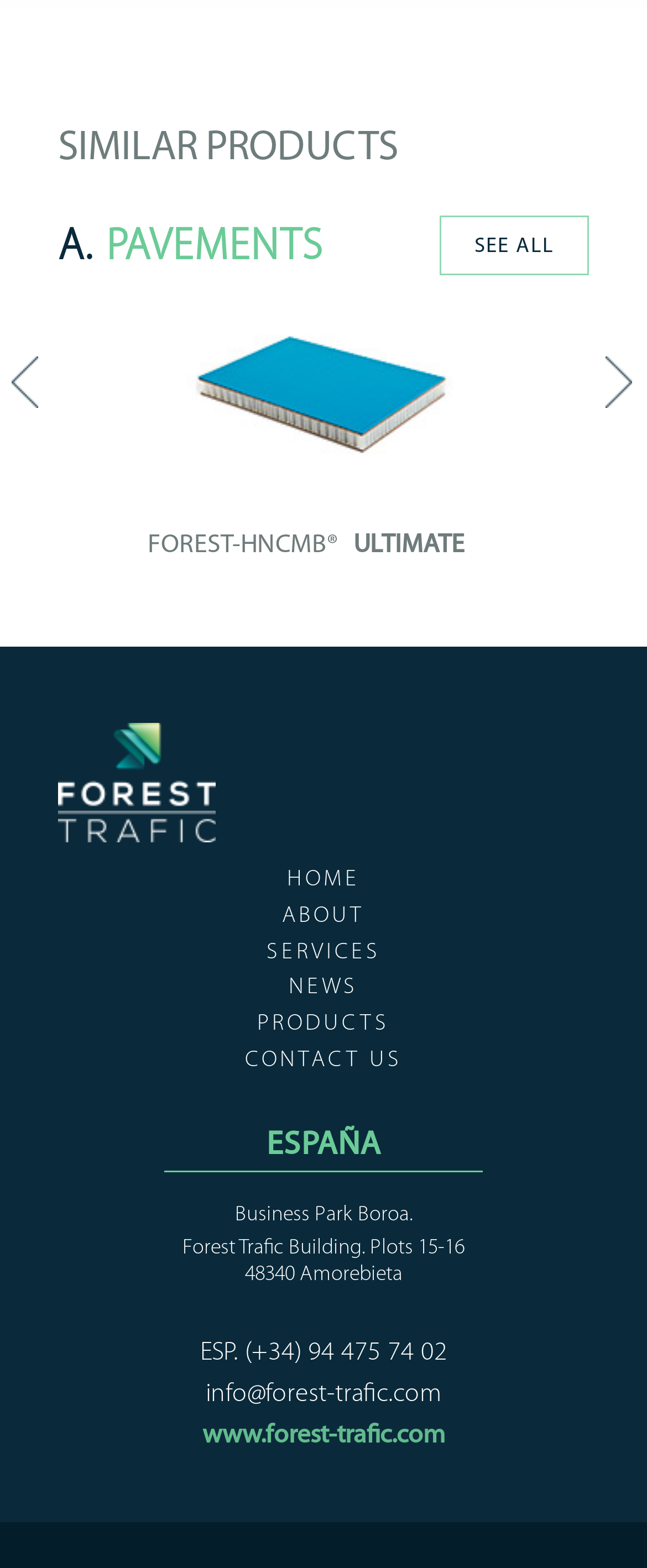Could you indicate the bounding box coordinates of the region to click in order to complete this instruction: "Get more information about fabricante de tableros técnicos".

[0.09, 0.491, 0.333, 0.505]